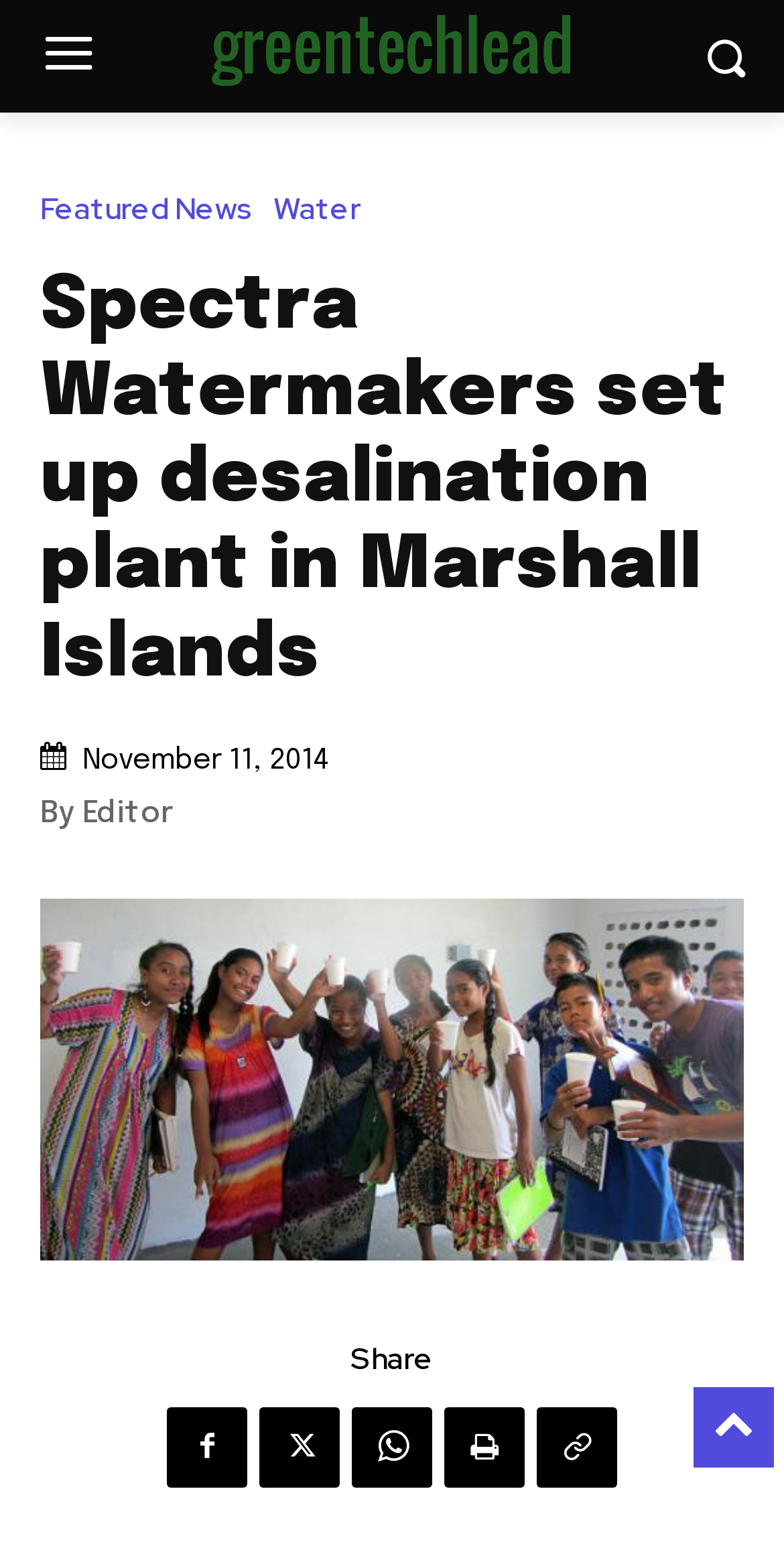With reference to the image, please provide a detailed answer to the following question: What is the position of the logo image?

I looked at the bounding box coordinates of the logo image element, which has a top-left coordinate of [0.269, 0.006] and a bottom-right coordinate of [0.731, 0.056]. This indicates that the logo image is positioned at the top-left of the page.